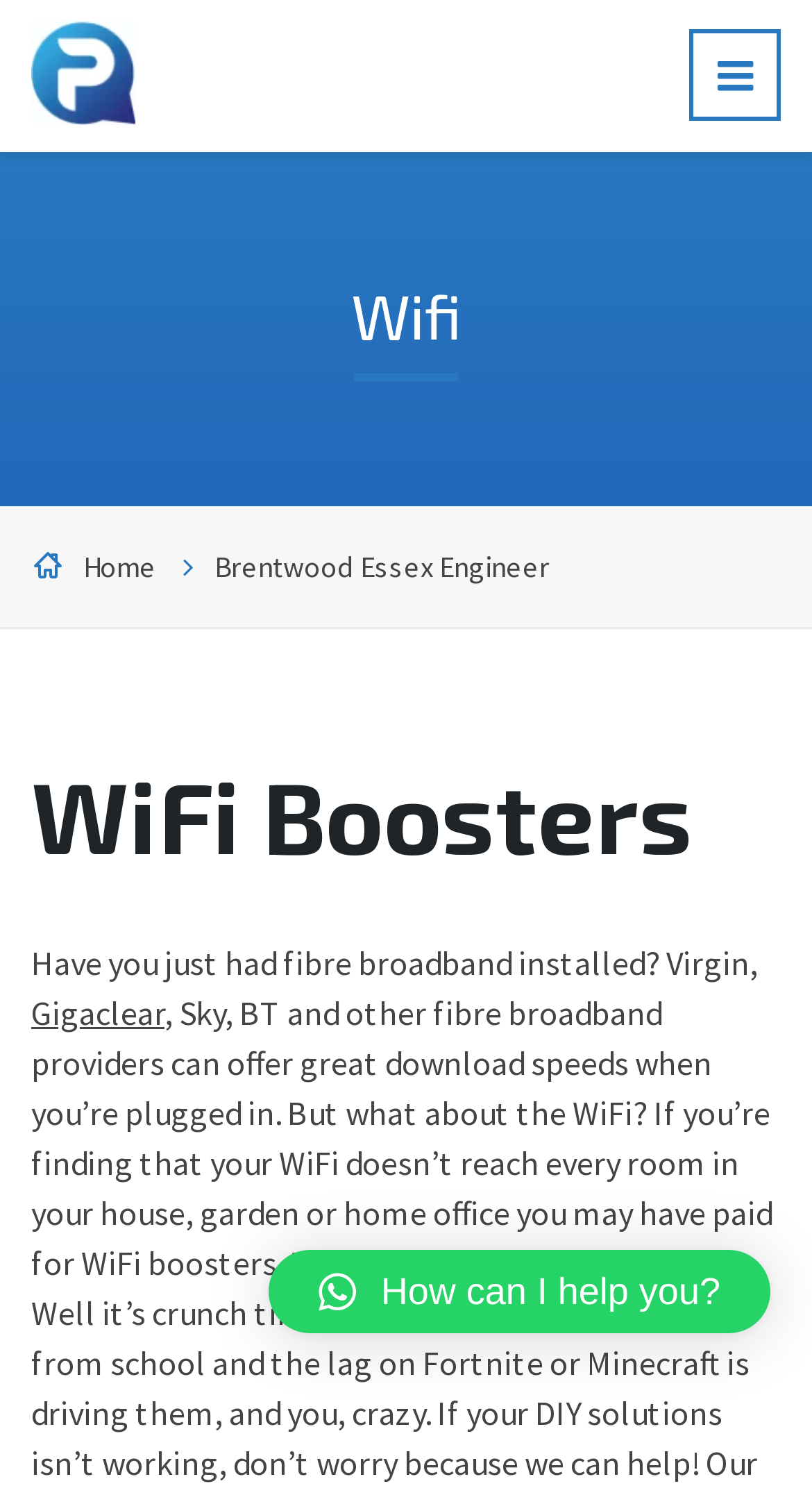Answer the question with a brief word or phrase:
What is the purpose of the button at the bottom?

To ask for help